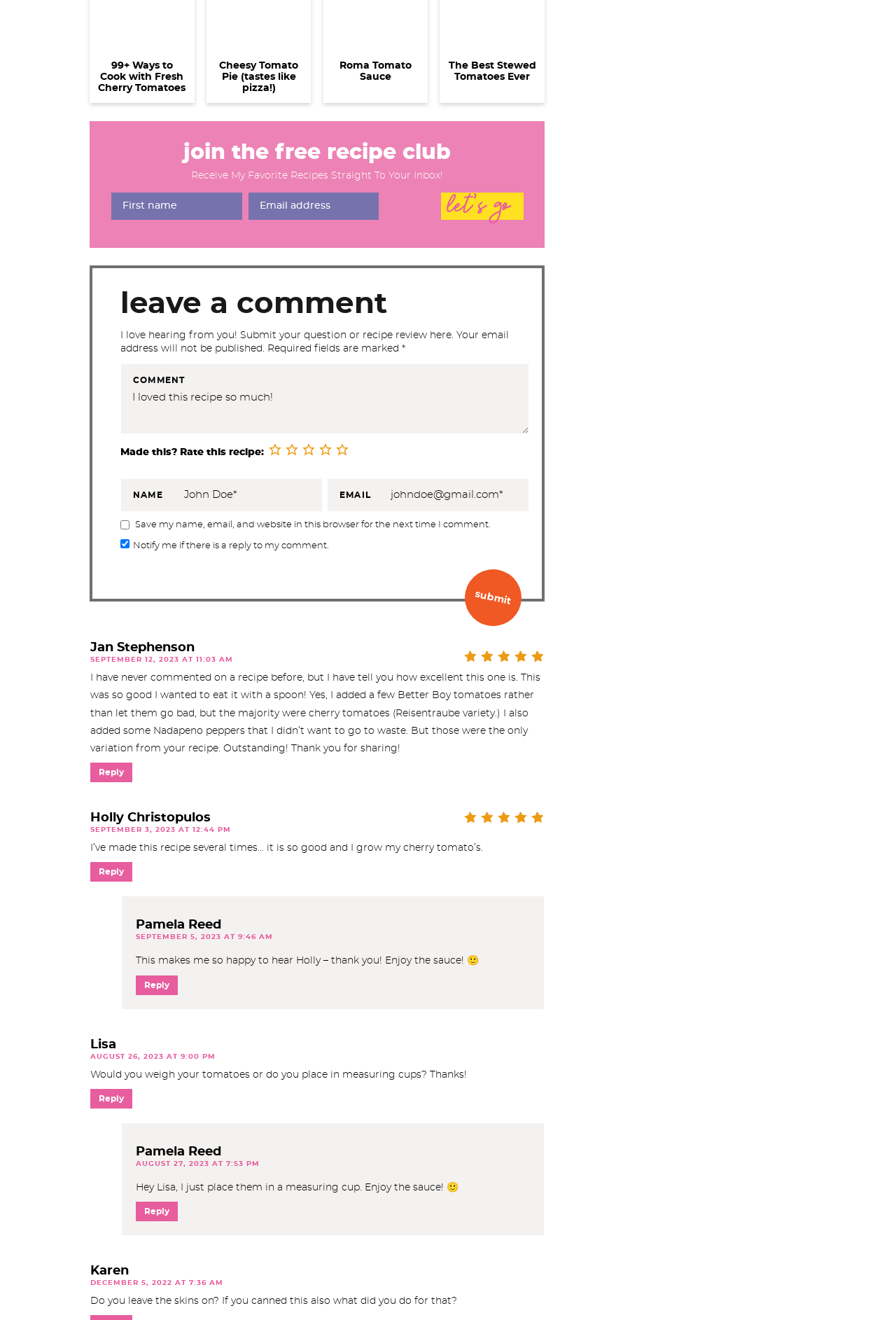Respond to the following query with just one word or a short phrase: 
What is the format of the timestamps in the comments?

Month Day, Year at Time